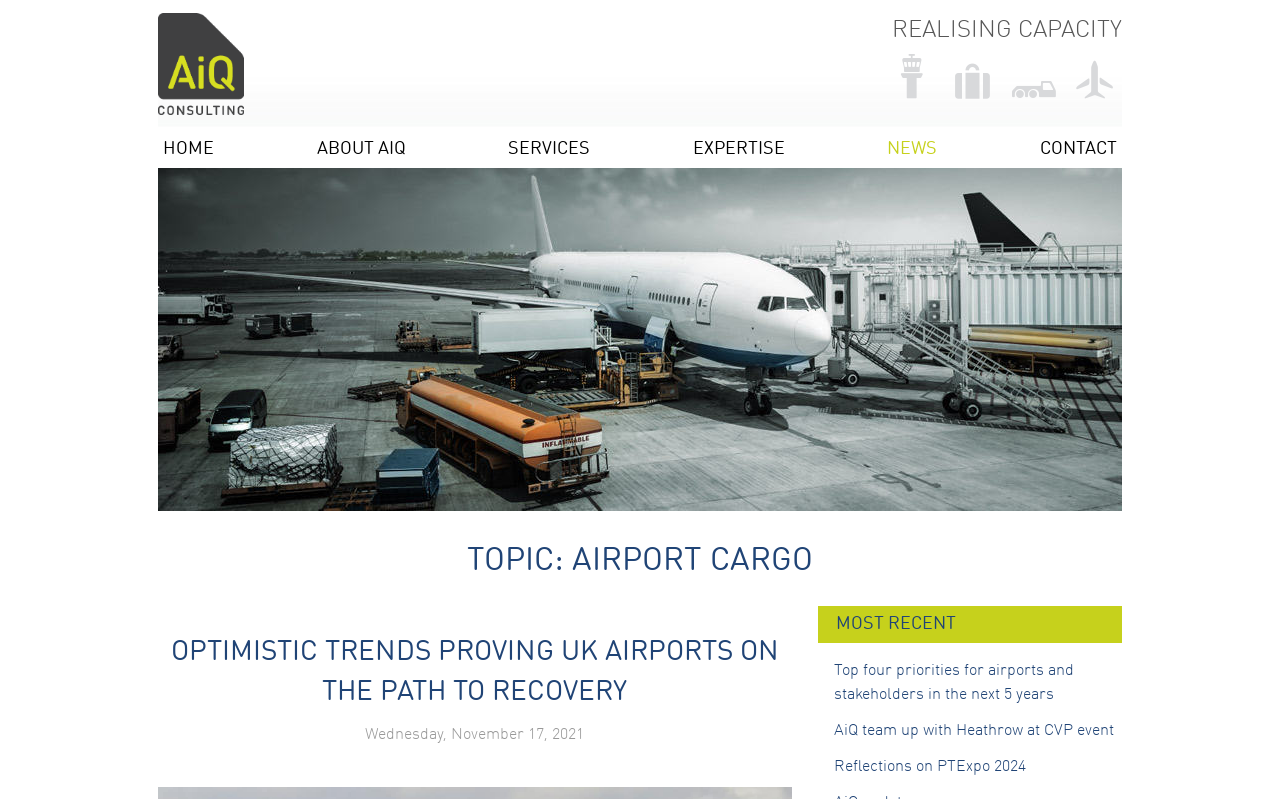Find the bounding box coordinates of the element I should click to carry out the following instruction: "Browse the SERVICES page".

[0.393, 0.16, 0.465, 0.21]